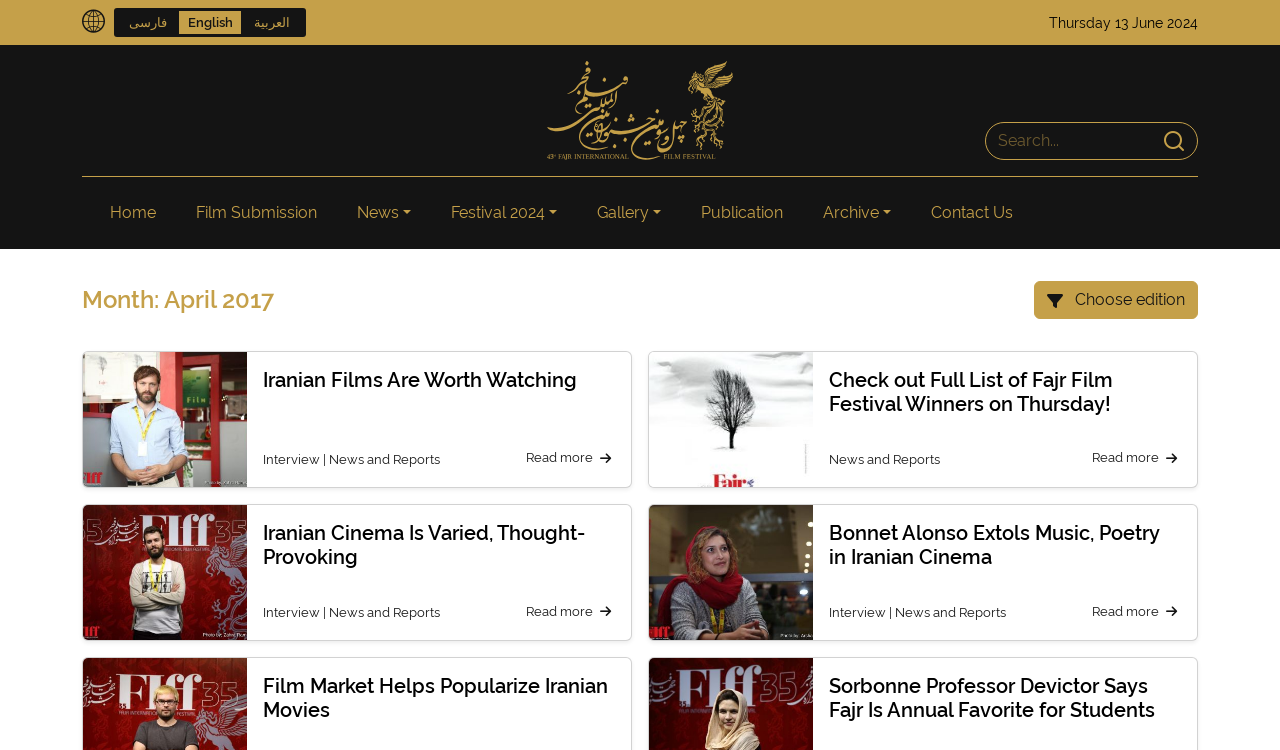Locate the bounding box coordinates of the area where you should click to accomplish the instruction: "Search for something".

[0.77, 0.163, 0.936, 0.213]